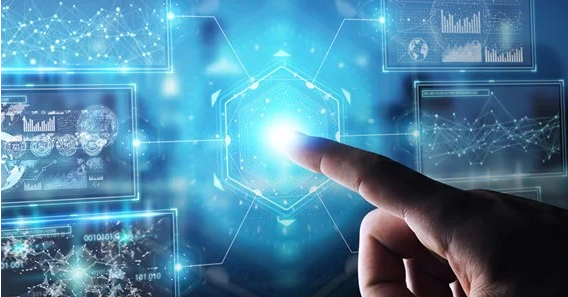What is the purpose of tools like OCR in data processes?
Refer to the image and provide a one-word or short phrase answer.

Simplifying data processes